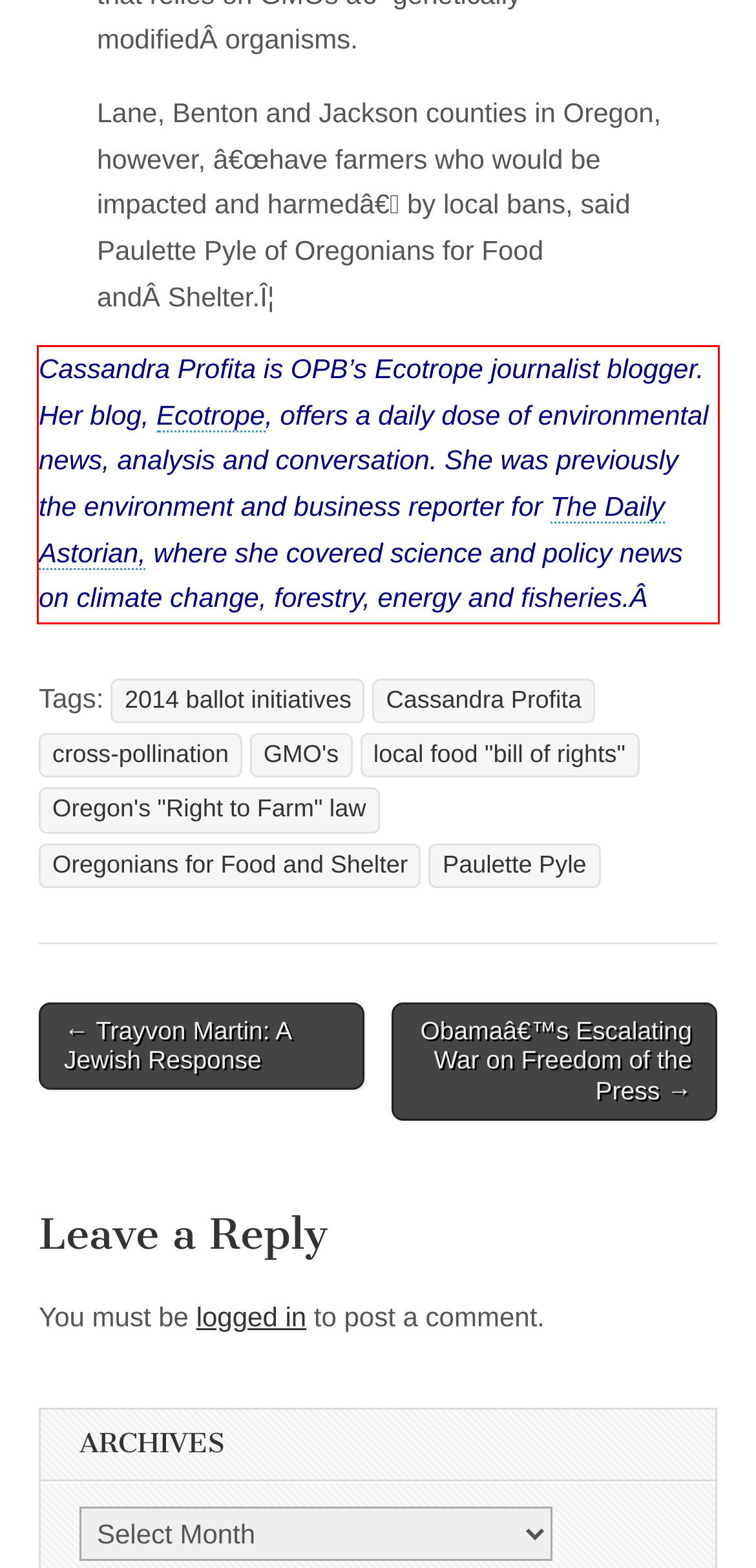Within the screenshot of the webpage, there is a red rectangle. Please recognize and generate the text content inside this red bounding box.

Cassandra Profita is OPB’s Ecotrope journalist blogger. Her blog, Ecotrope, offers a daily dose of environmental news, analysis and conversation. She was previously the environment and business reporter for The Daily Astorian, where she covered science and policy news on climate change, forestry, energy and fisheries.Â